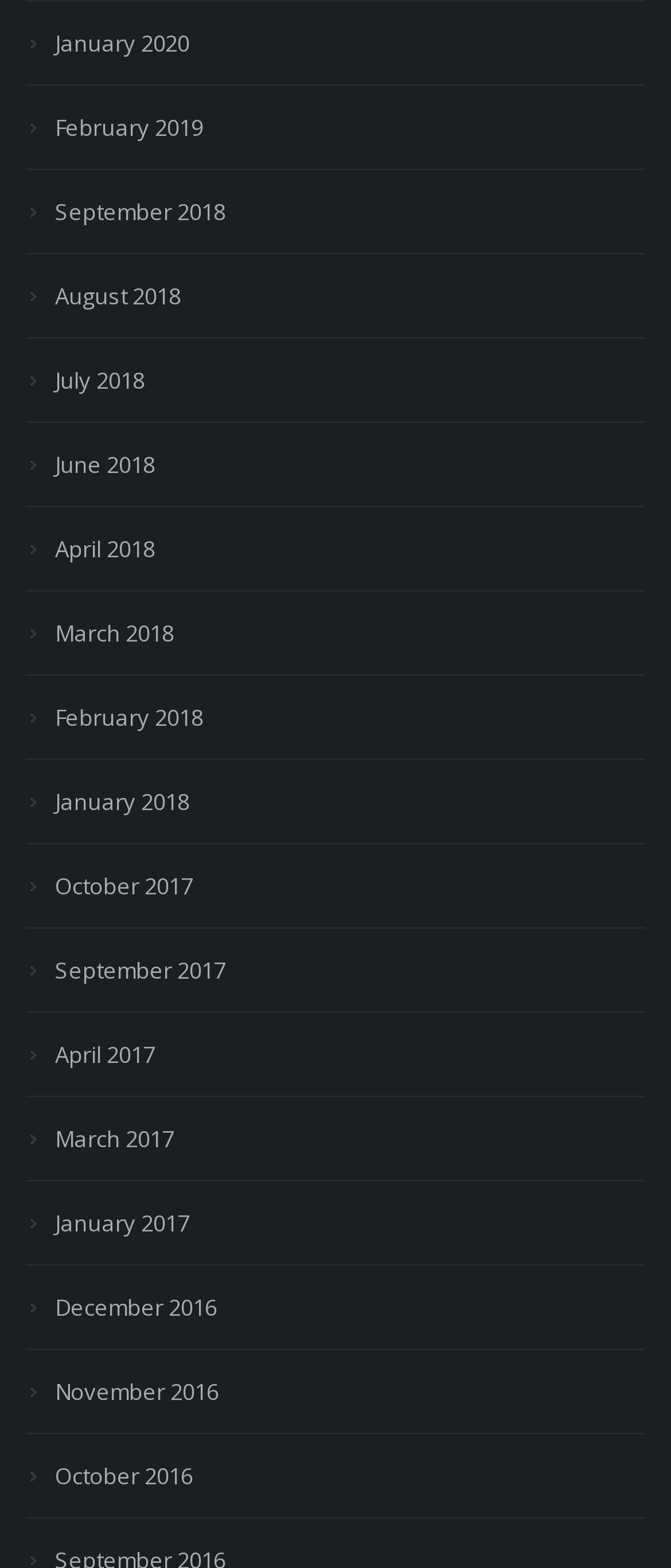Answer the question in a single word or phrase:
How many months are available in 2018?

6